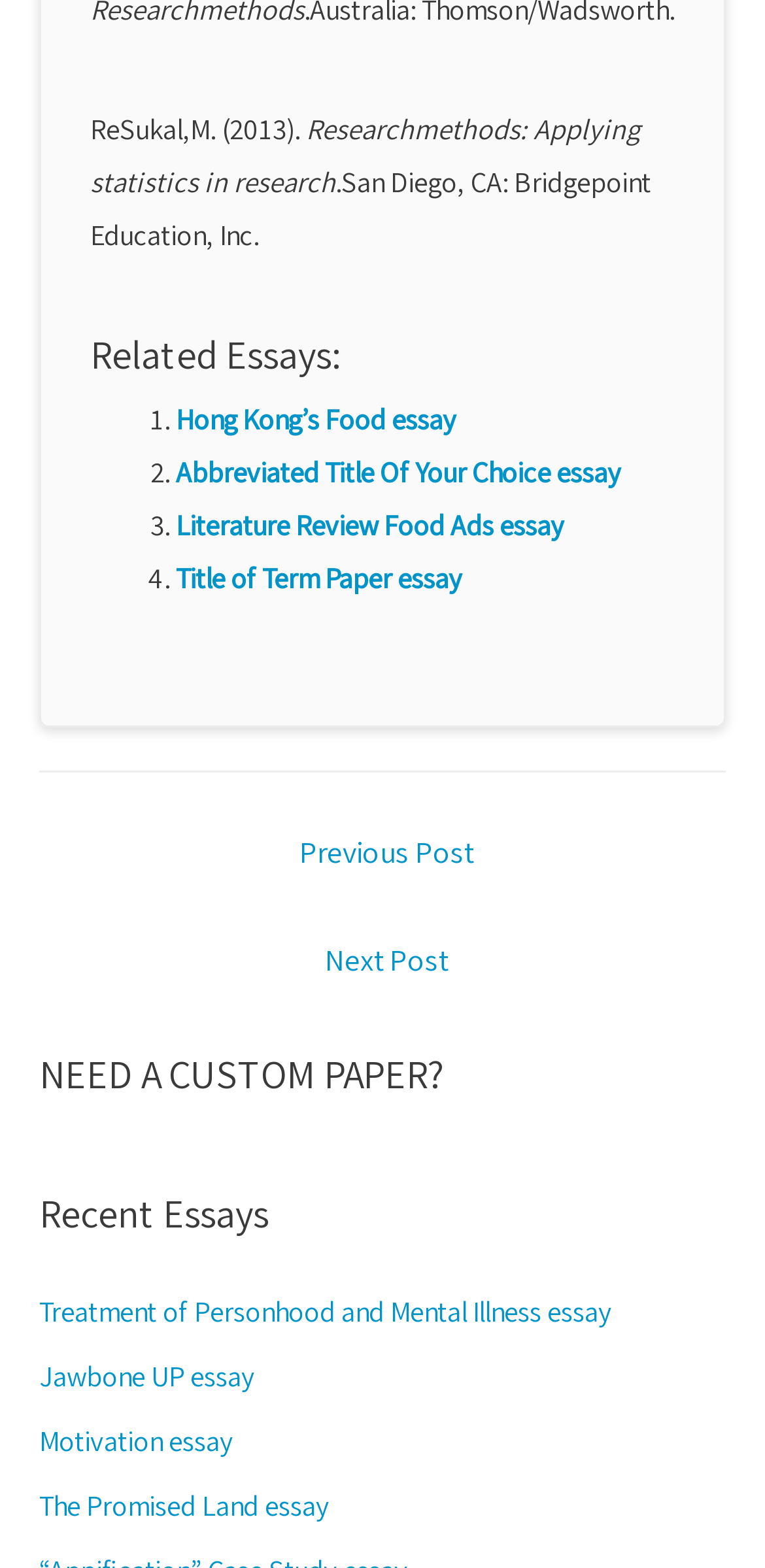Please reply with a single word or brief phrase to the question: 
What is the navigation option below the essays?

Previous Post, Next Post